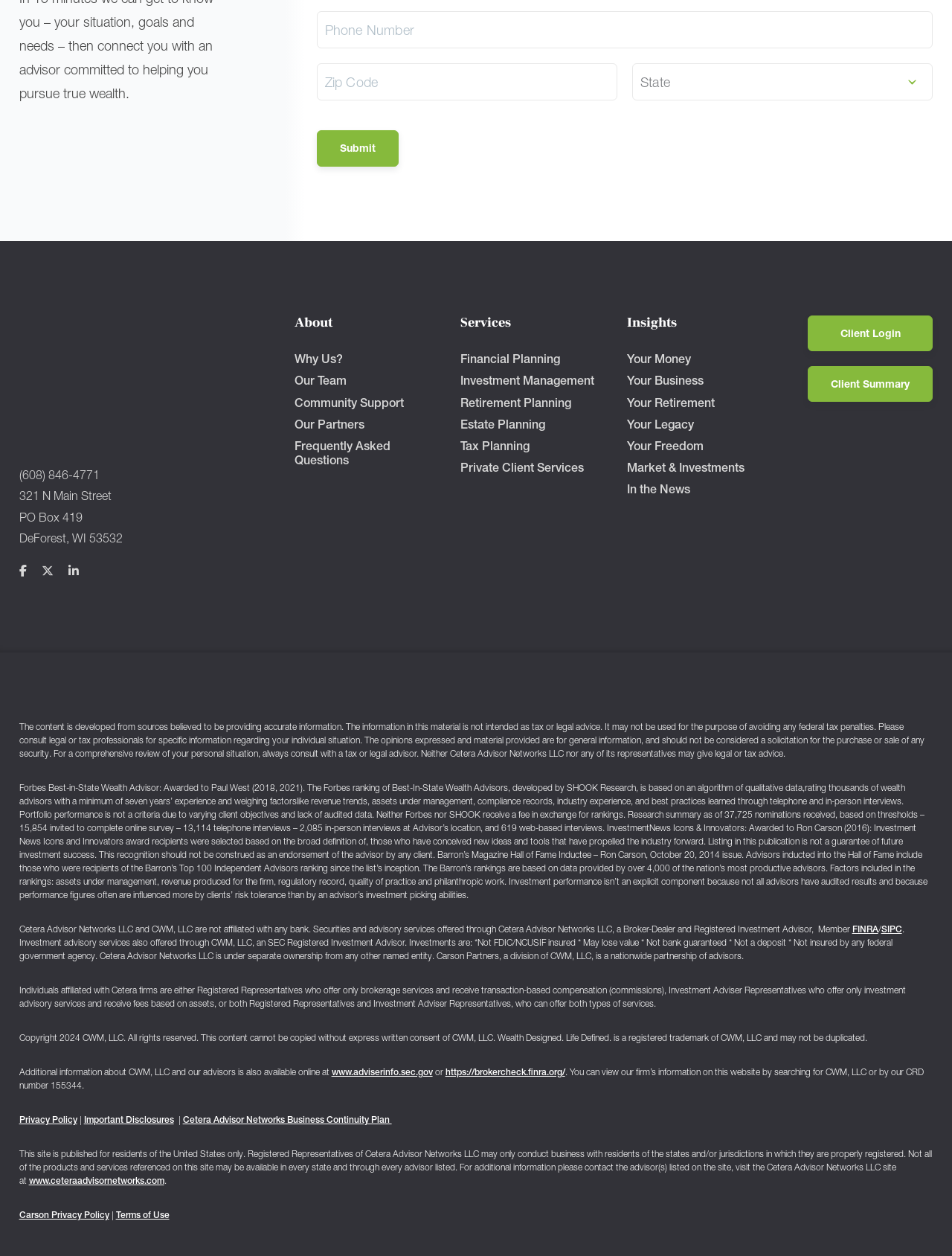Could you provide the bounding box coordinates for the portion of the screen to click to complete this instruction: "Submit"?

[0.332, 0.104, 0.418, 0.133]